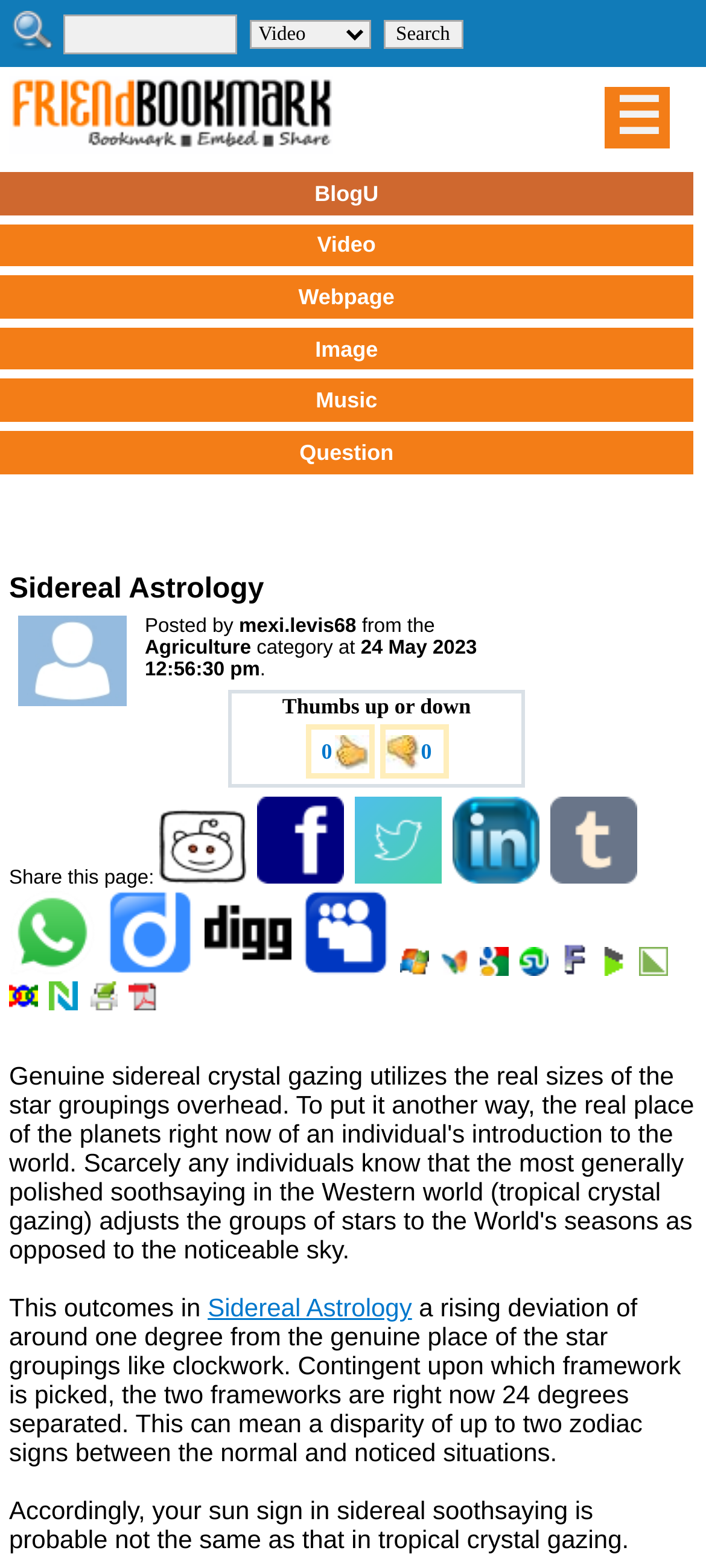Determine the bounding box coordinates for the UI element with the following description: "parent_node: Share this page: title="Tumblr"". The coordinates should be four float numbers between 0 and 1, represented as [left, top, right, bottom].

[0.781, 0.553, 0.911, 0.567]